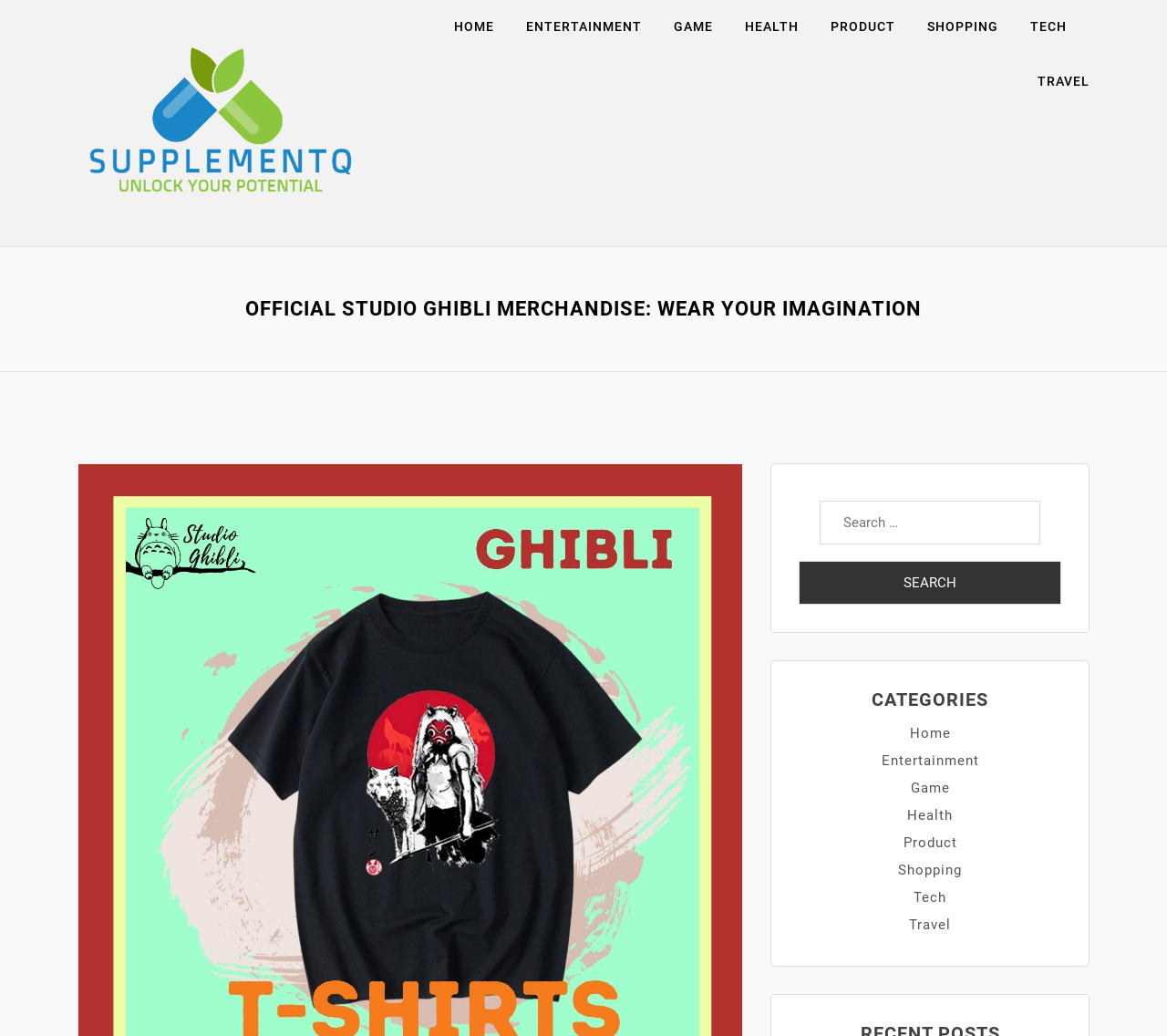Determine the coordinates of the bounding box that should be clicked to complete the instruction: "Explore Travel category". The coordinates should be represented by four float numbers between 0 and 1: [left, top, right, bottom].

[0.889, 0.053, 0.934, 0.106]